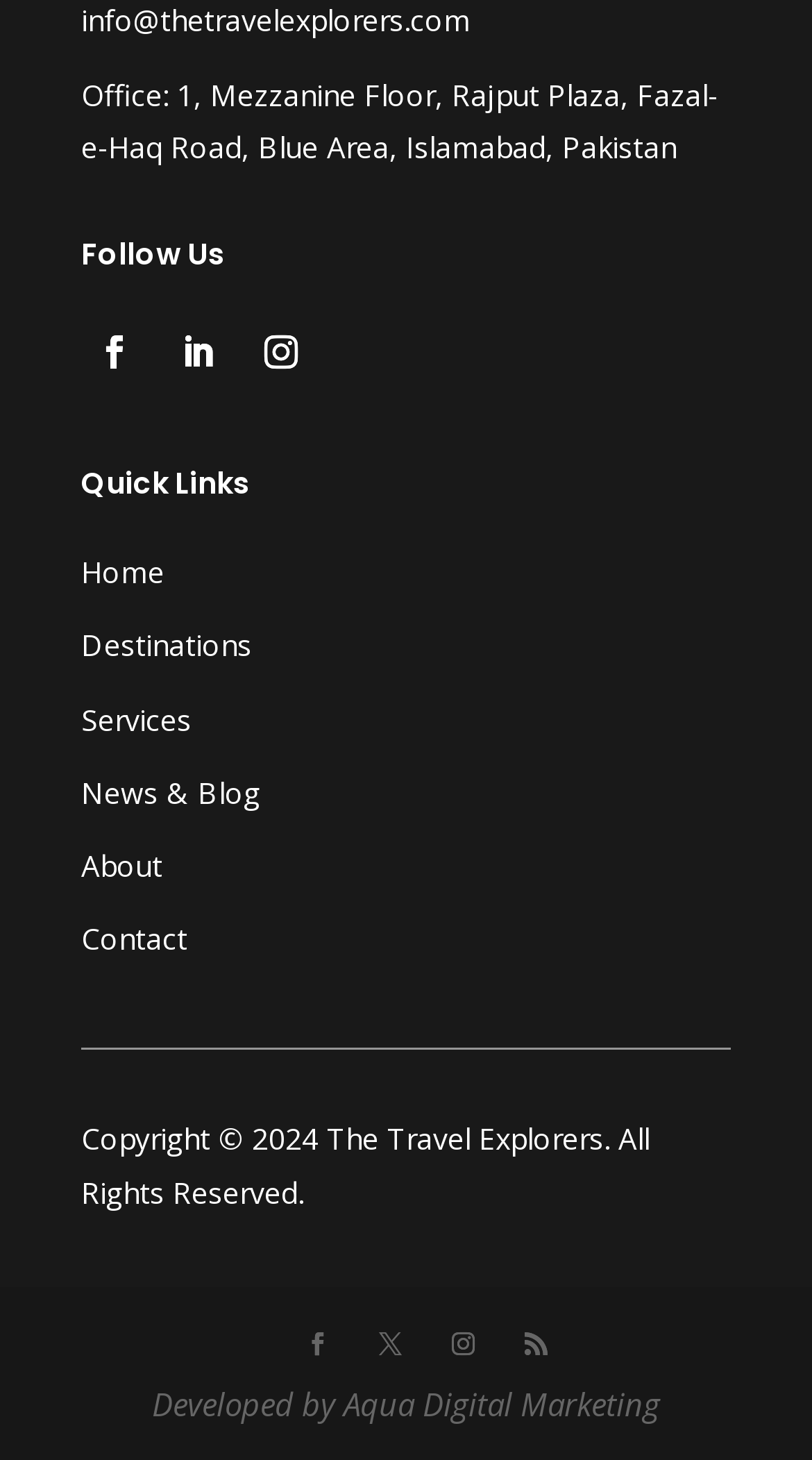What is the year of copyright for The Travel Explorers?
Based on the visual content, answer with a single word or a brief phrase.

2024